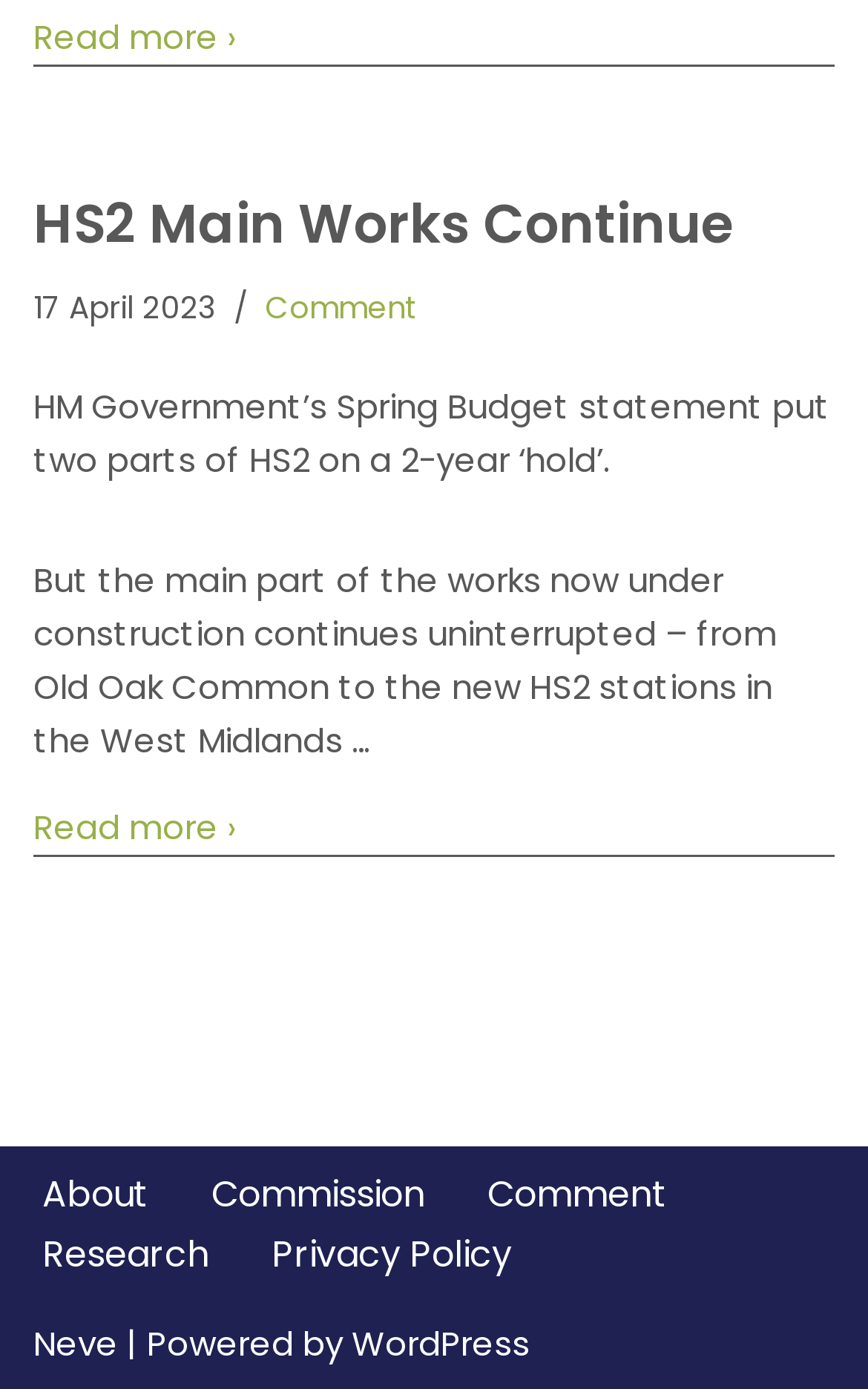Determine the bounding box coordinates for the region that must be clicked to execute the following instruction: "Comment on the article".

[0.305, 0.207, 0.482, 0.237]